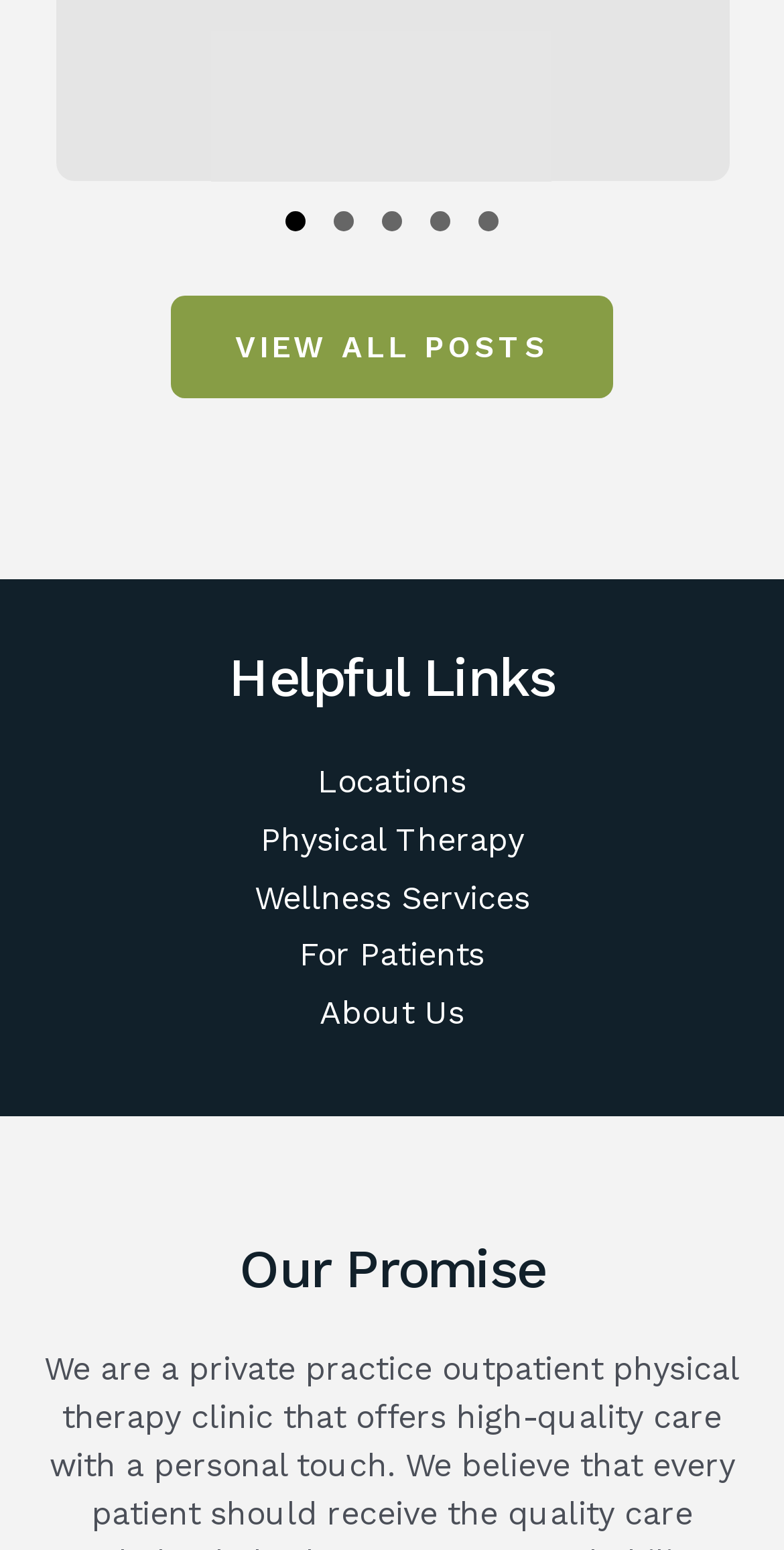What is the purpose of the 'For Patients' link?
Please give a well-detailed answer to the question.

The 'For Patients' link is likely intended to provide resources and information specifically for patients, such as appointment scheduling, medical records, or billing information, although the exact content is not specified on the webpage.